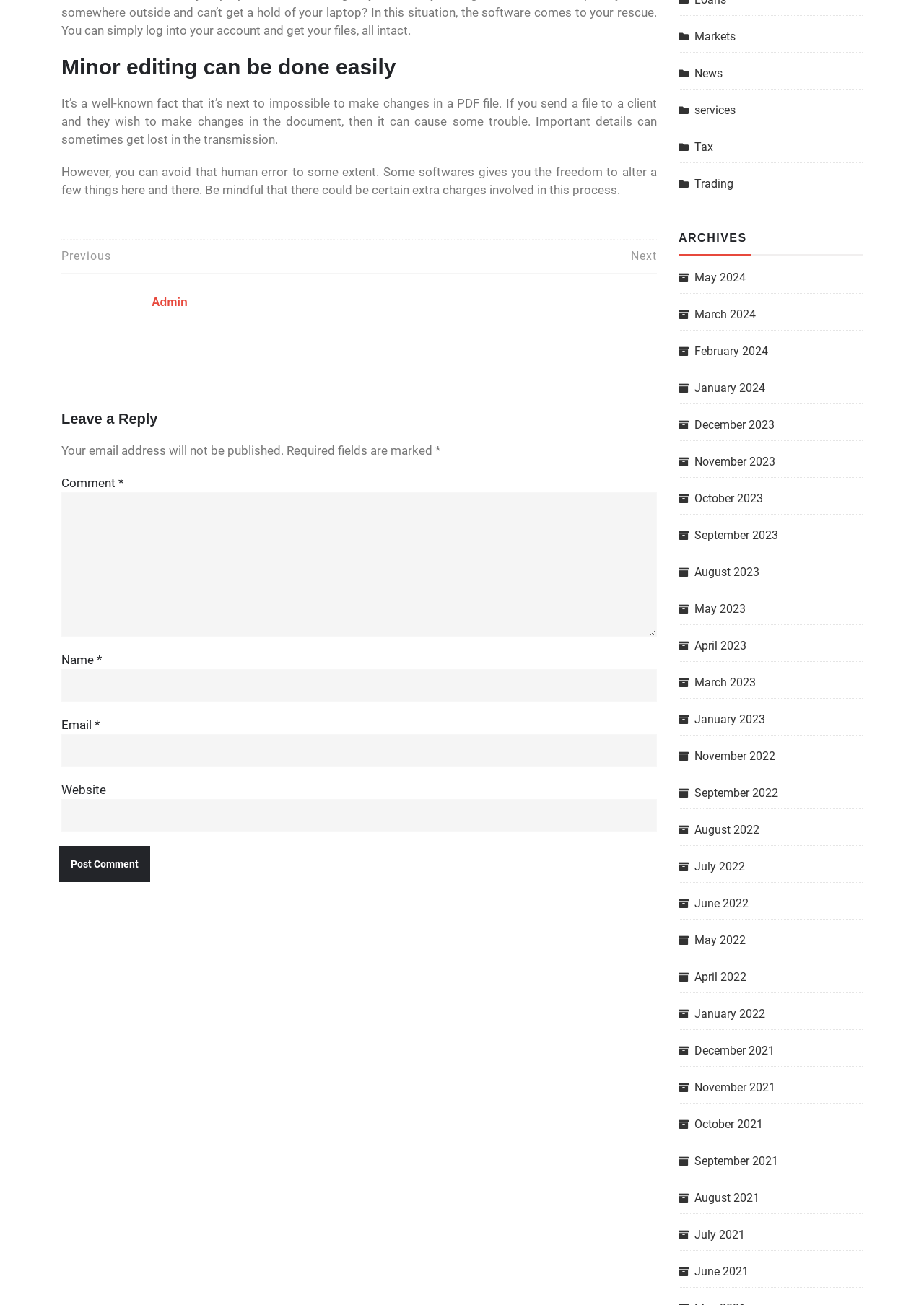Identify the bounding box coordinates for the region of the element that should be clicked to carry out the instruction: "Enter your name in the 'Name' field". The bounding box coordinates should be four float numbers between 0 and 1, i.e., [left, top, right, bottom].

[0.066, 0.513, 0.711, 0.538]